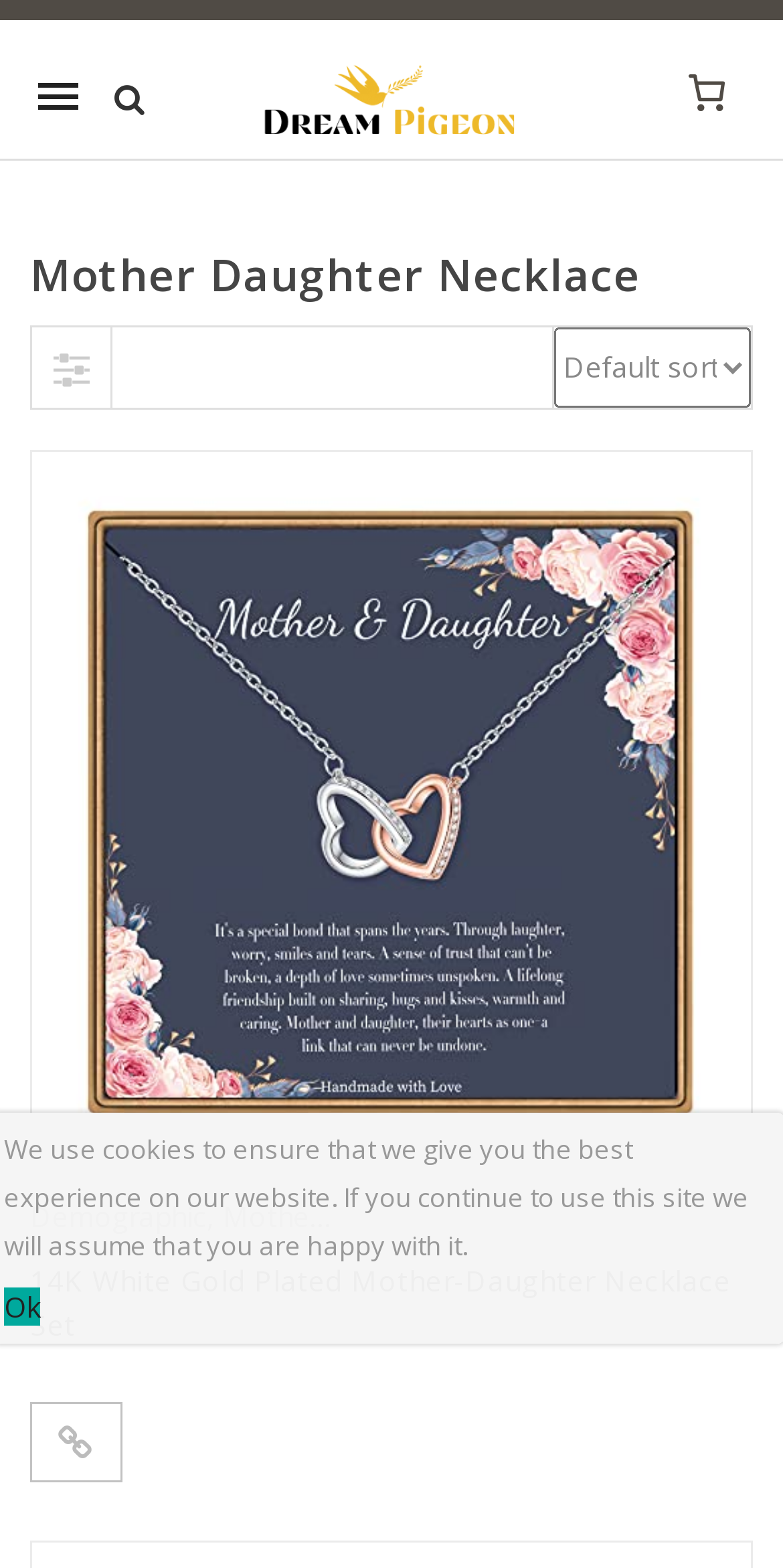Determine the bounding box coordinates of the clickable area required to perform the following instruction: "Go to the Dream Pigeon homepage". The coordinates should be represented as four float numbers between 0 and 1: [left, top, right, bottom].

[0.315, 0.013, 0.685, 0.092]